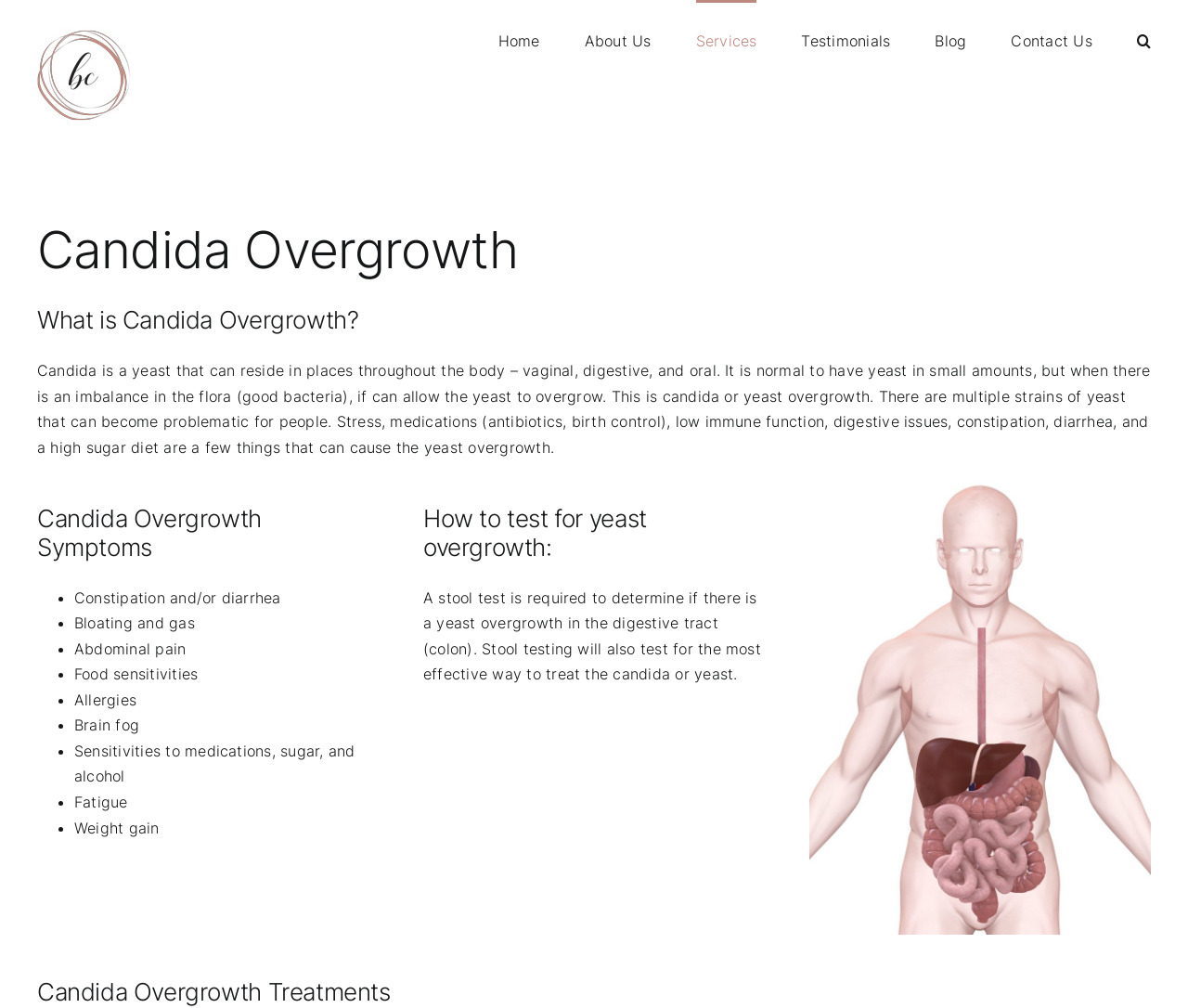Extract the bounding box coordinates for the HTML element that matches this description: "alt="Balanced Care Logo"". The coordinates should be four float numbers between 0 and 1, i.e., [left, top, right, bottom].

[0.031, 0.029, 0.109, 0.121]